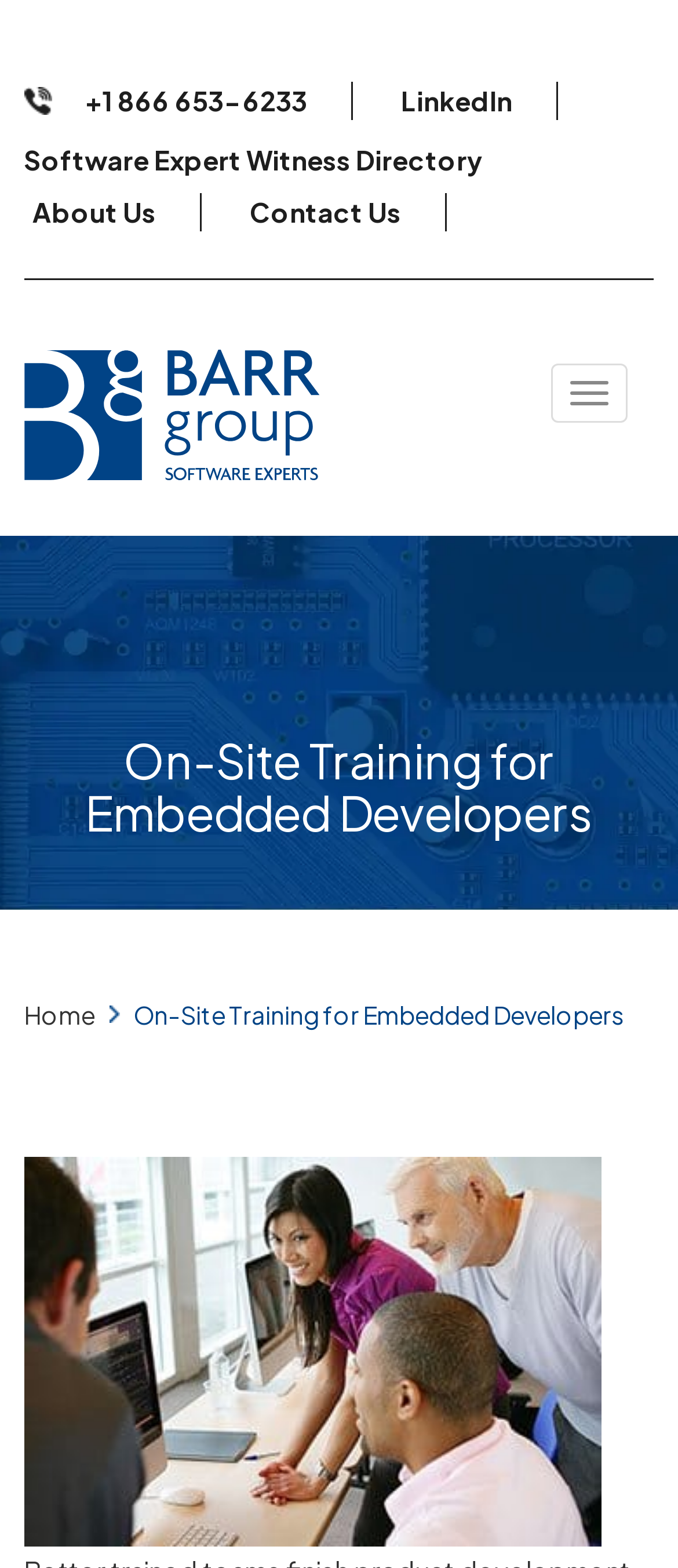Locate the primary headline on the webpage and provide its text.

On-Site Training for Embedded Developers